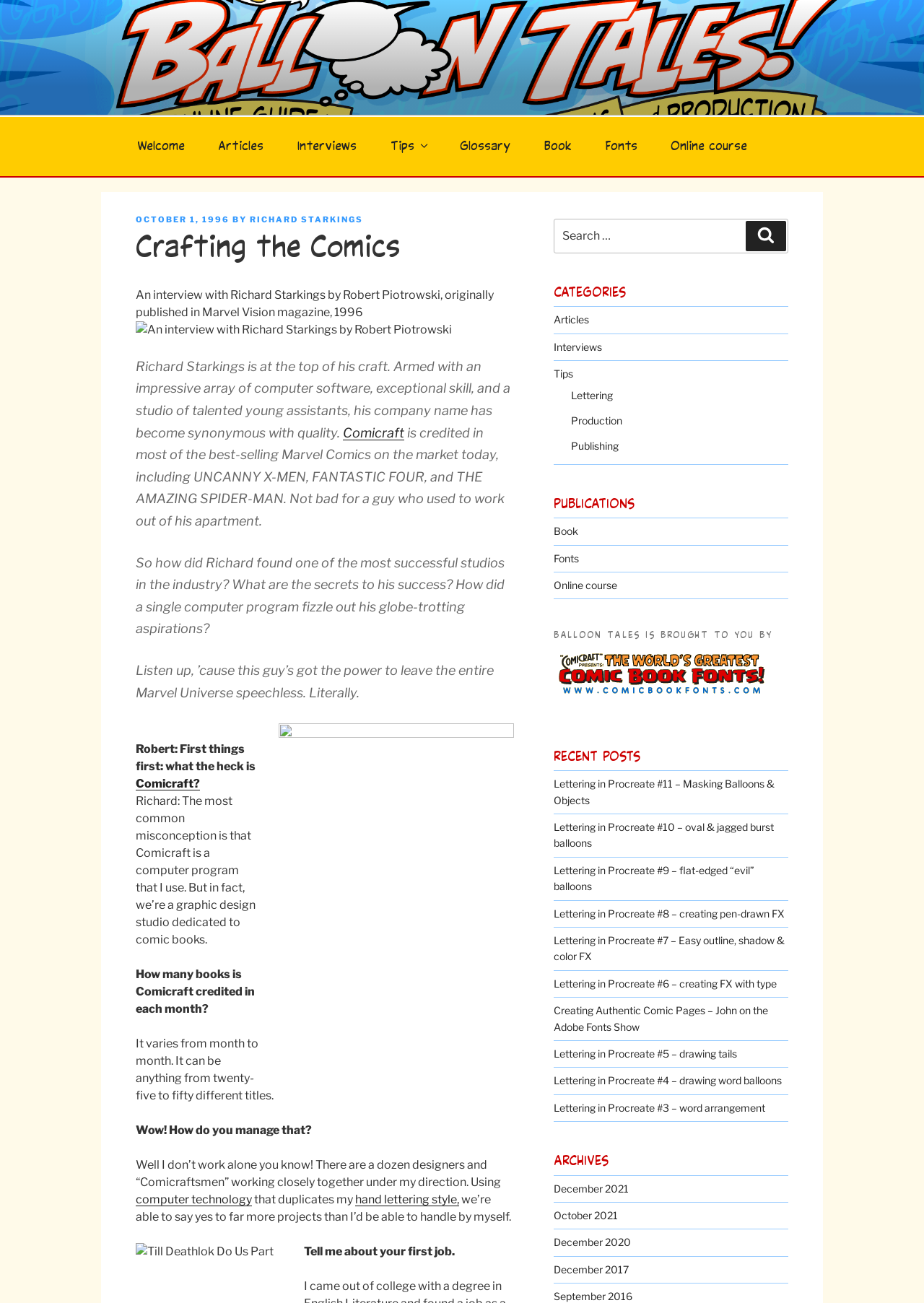Summarize the contents and layout of the webpage in detail.

The webpage is titled "Crafting the Comics – Balloon Tales" and has a top menu with links to various sections, including "Welcome", "Articles", "Interviews", "Tips", "Glossary", "Book", "Fonts", and "Online course". Below the top menu, there is a header section with a link to "BALLOON TALES" and a time stamp "OCTOBER 1, 1996". 

The main content of the webpage is an interview with Richard Starkings, a renowned comic book letterer, by Robert Piotrowski. The interview is divided into several sections, with headings and blockquotes. The text describes Richard Starkings' company, Comicraft, and its role in the comic book industry. There are also links to other relevant topics, such as computer technology and hand lettering style.

On the right side of the webpage, there is a search bar with a button to search for specific terms. Below the search bar, there are several sections, including "CATEGORIES", "PUBLICATIONS", "BALLOON TALES IS BROUGHT TO YOU BY", and "RECENT POSTS". These sections contain links to various articles, books, and online courses related to comic book lettering and production.

At the bottom of the webpage, there is an "ARCHIVES" section with links to past articles and posts, organized by month and year.